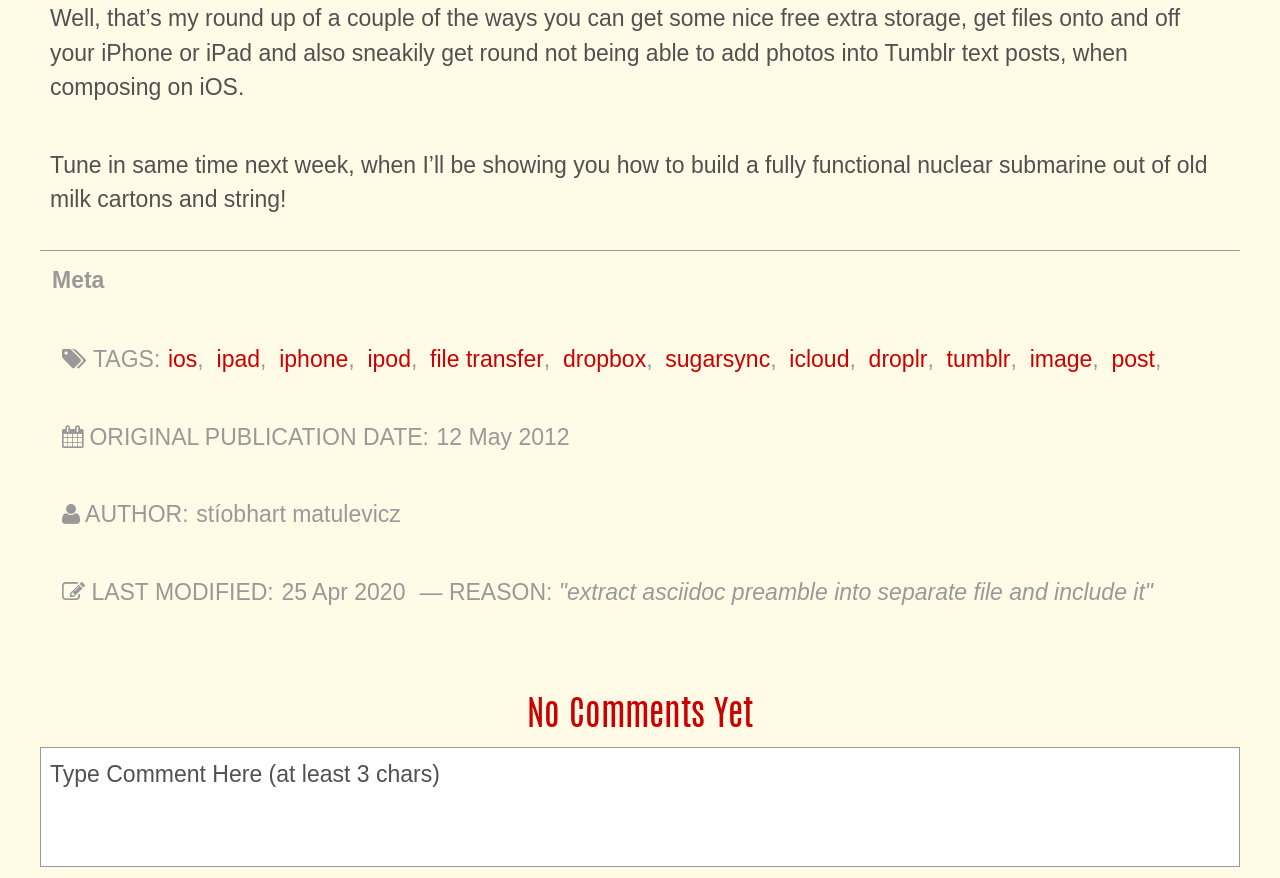Please determine the bounding box coordinates for the element that should be clicked to follow these instructions: "Click the 'ipad' tag".

[0.169, 0.39, 0.203, 0.429]